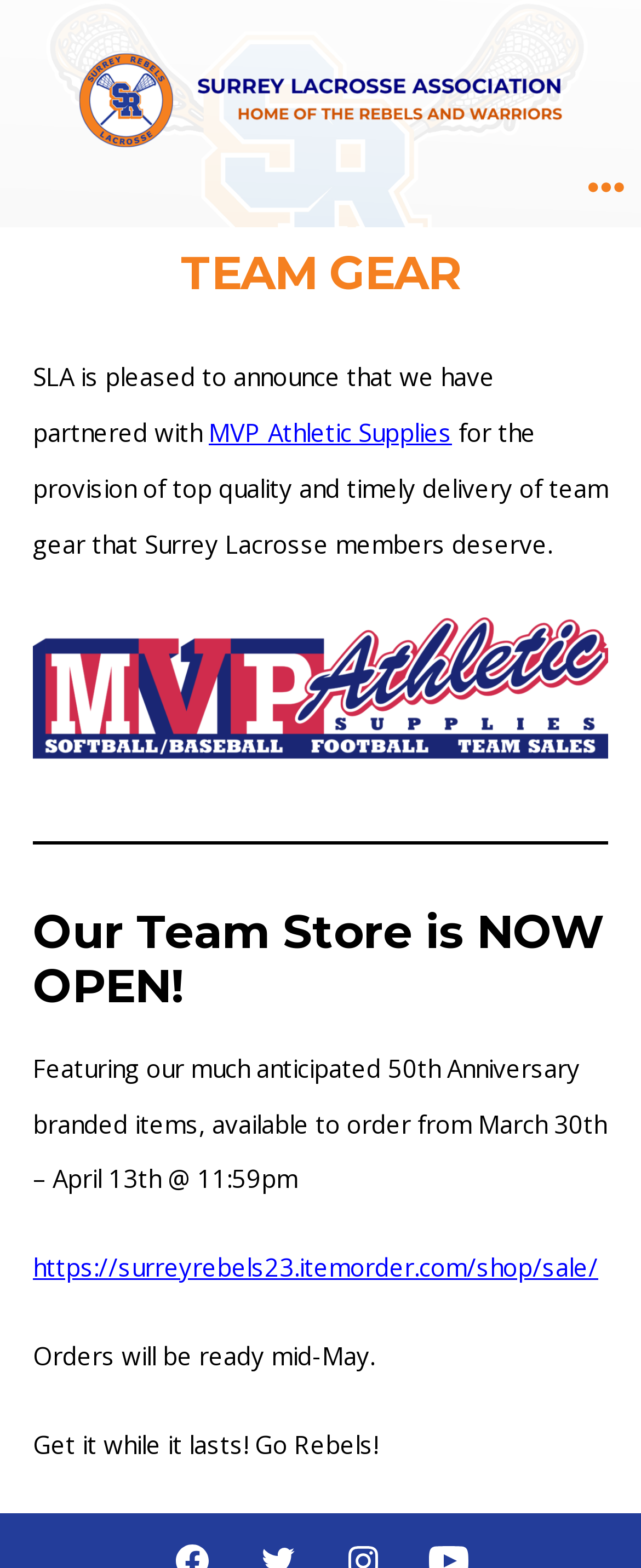Please find the bounding box coordinates (top-left x, top-left y, bottom-right x, bottom-right y) in the screenshot for the UI element described as follows: Submit an Event

None